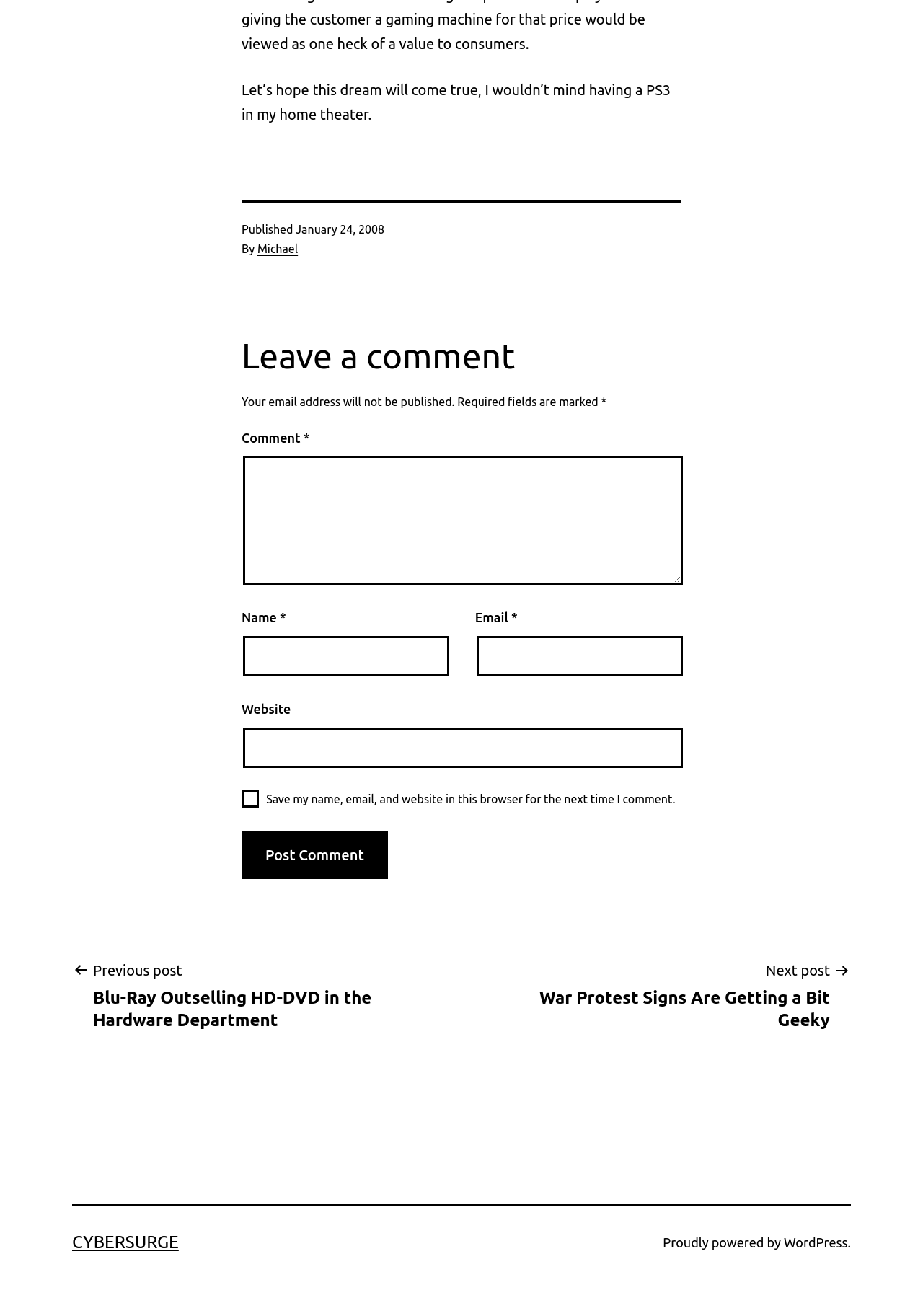Please indicate the bounding box coordinates for the clickable area to complete the following task: "Visit the next post". The coordinates should be specified as four float numbers between 0 and 1, i.e., [left, top, right, bottom].

[0.508, 0.728, 0.922, 0.784]